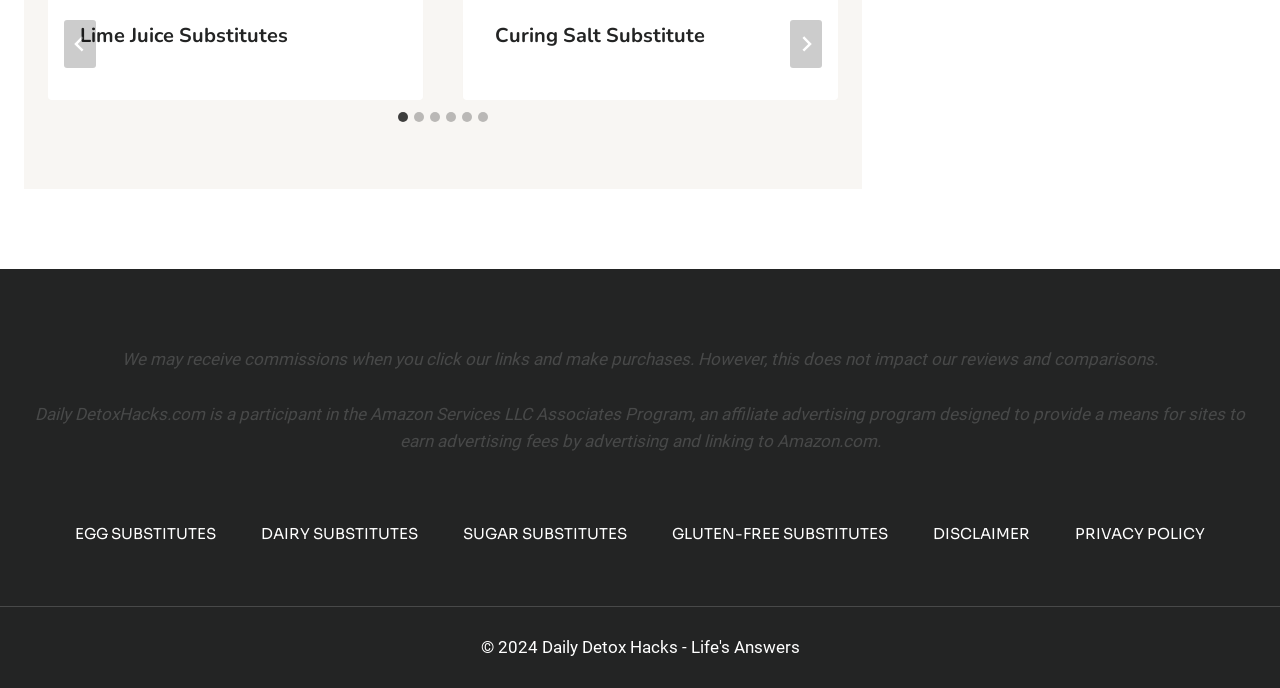How many slides are available in the slideshow?
Please provide a comprehensive answer to the question based on the webpage screenshot.

The tablist element with the label 'Select a slide to show' contains 6 tabs, each labeled as 'Go to slide X' where X ranges from 1 to 6. This indicates that there are 6 slides available in the slideshow.